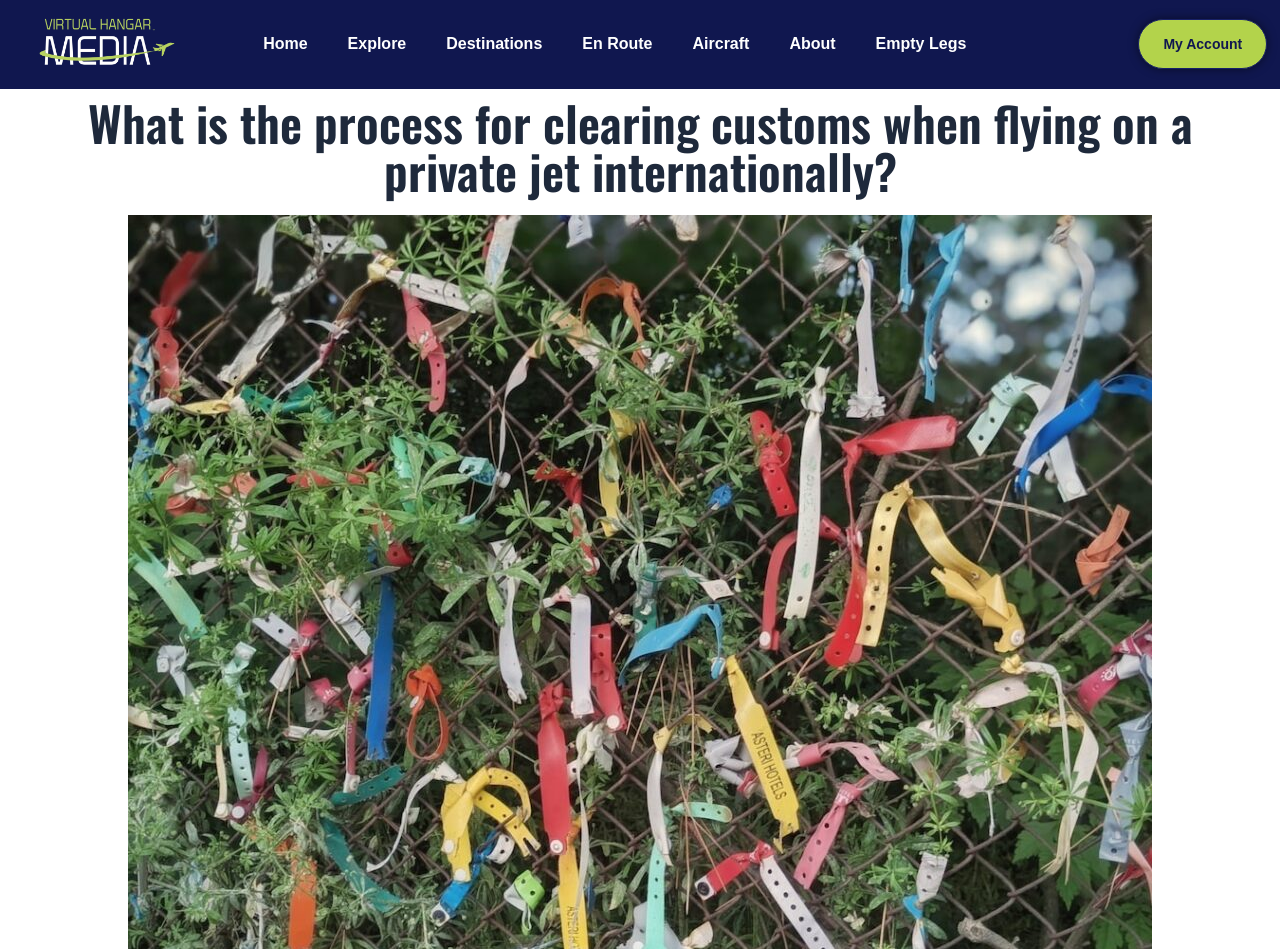Create an elaborate caption for the webpage.

The webpage appears to be an article or guide about clearing customs when flying on a private jet internationally. At the top of the page, there is a navigation menu with seven links: "Home", "Explore", "Destinations", "En Route", "Aircraft", "About", and "Empty Legs", which are evenly spaced and aligned horizontally. 

To the right of the navigation menu, there is a "My Account" button. Below the navigation menu, there is a main heading that reads "What is the process for clearing customs when flying on a private jet internationally?", which takes up most of the width of the page.